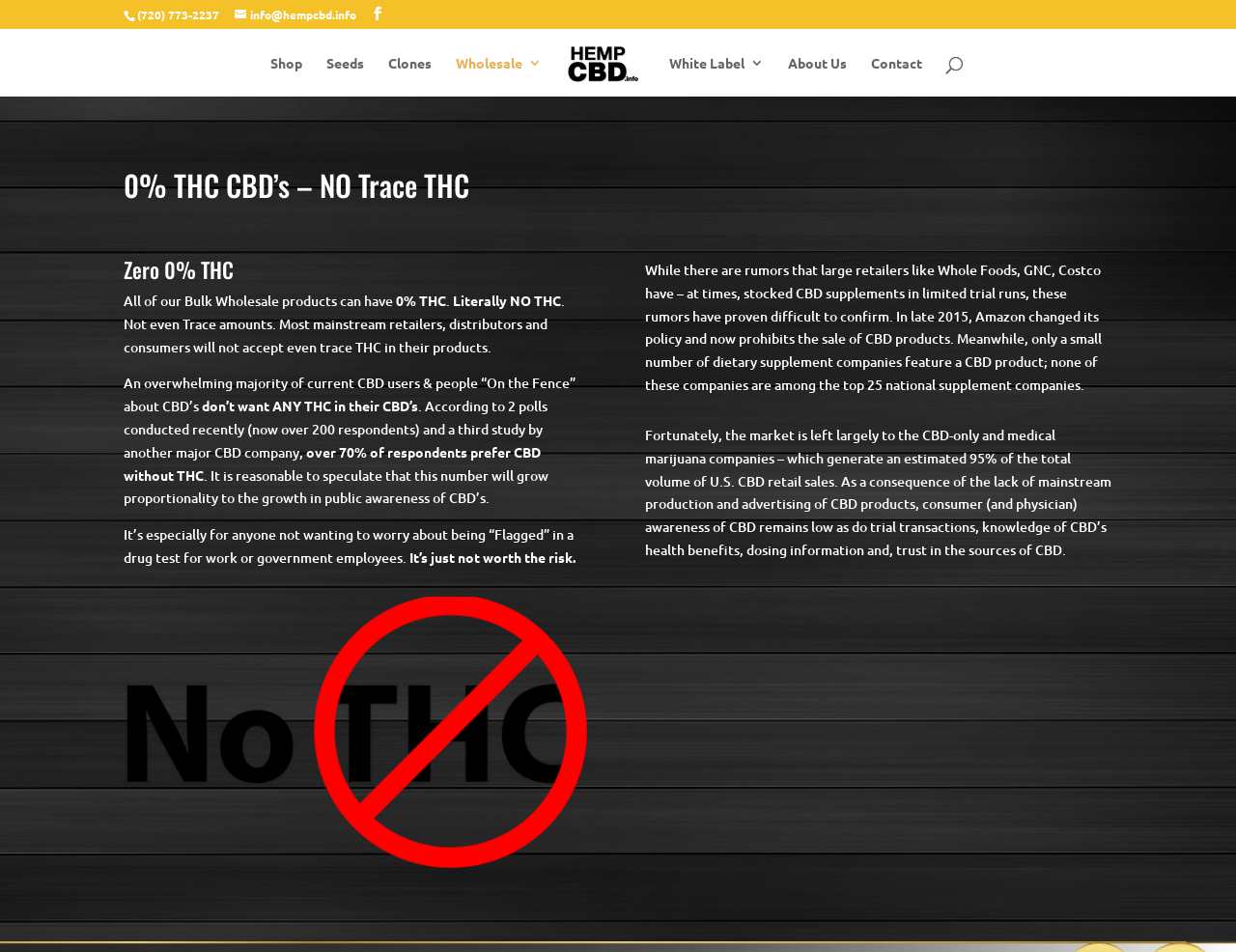Please give a one-word or short phrase response to the following question: 
What type of products does the webpage offer?

Bulk Wholesale CBD products